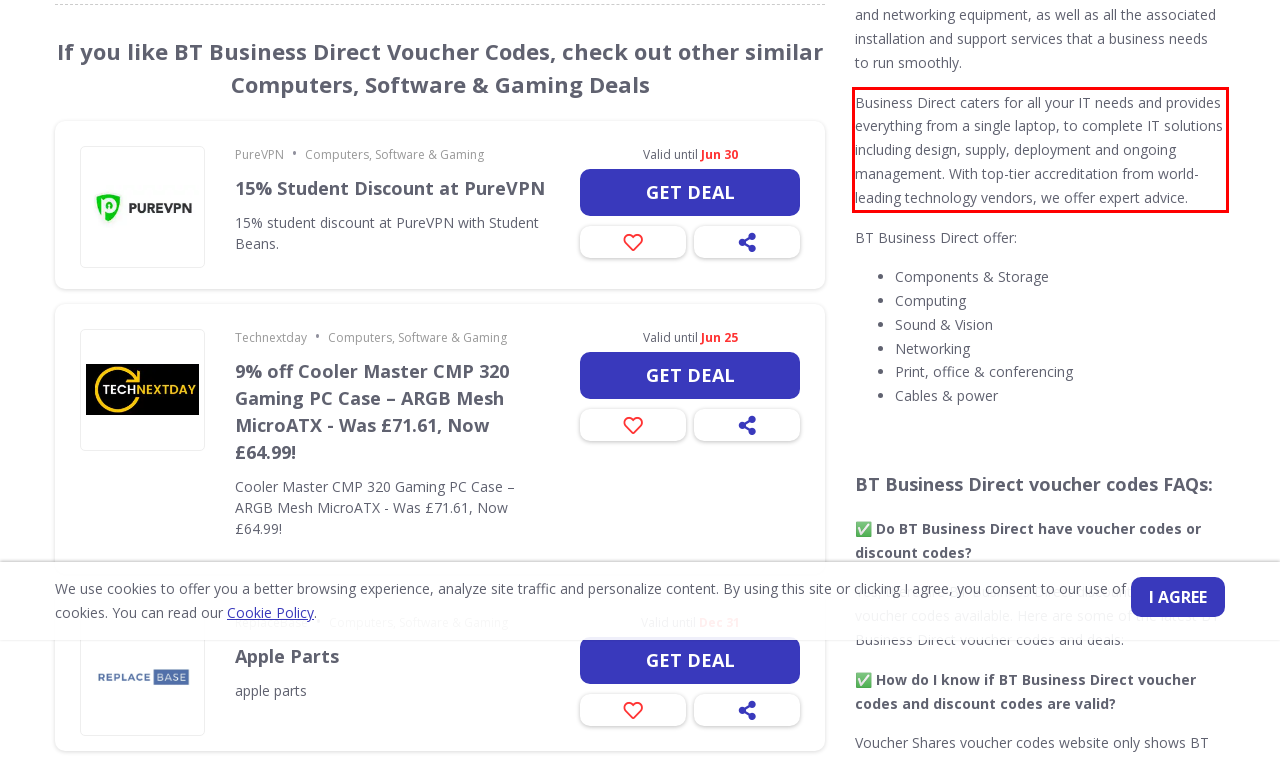Given a screenshot of a webpage with a red bounding box, please identify and retrieve the text inside the red rectangle.

Business Direct caters for all your IT needs and provides everything from a single laptop, to complete IT solutions including design, supply, deployment and ongoing management. With top-tier accreditation from world-leading technology vendors, we offer expert advice.